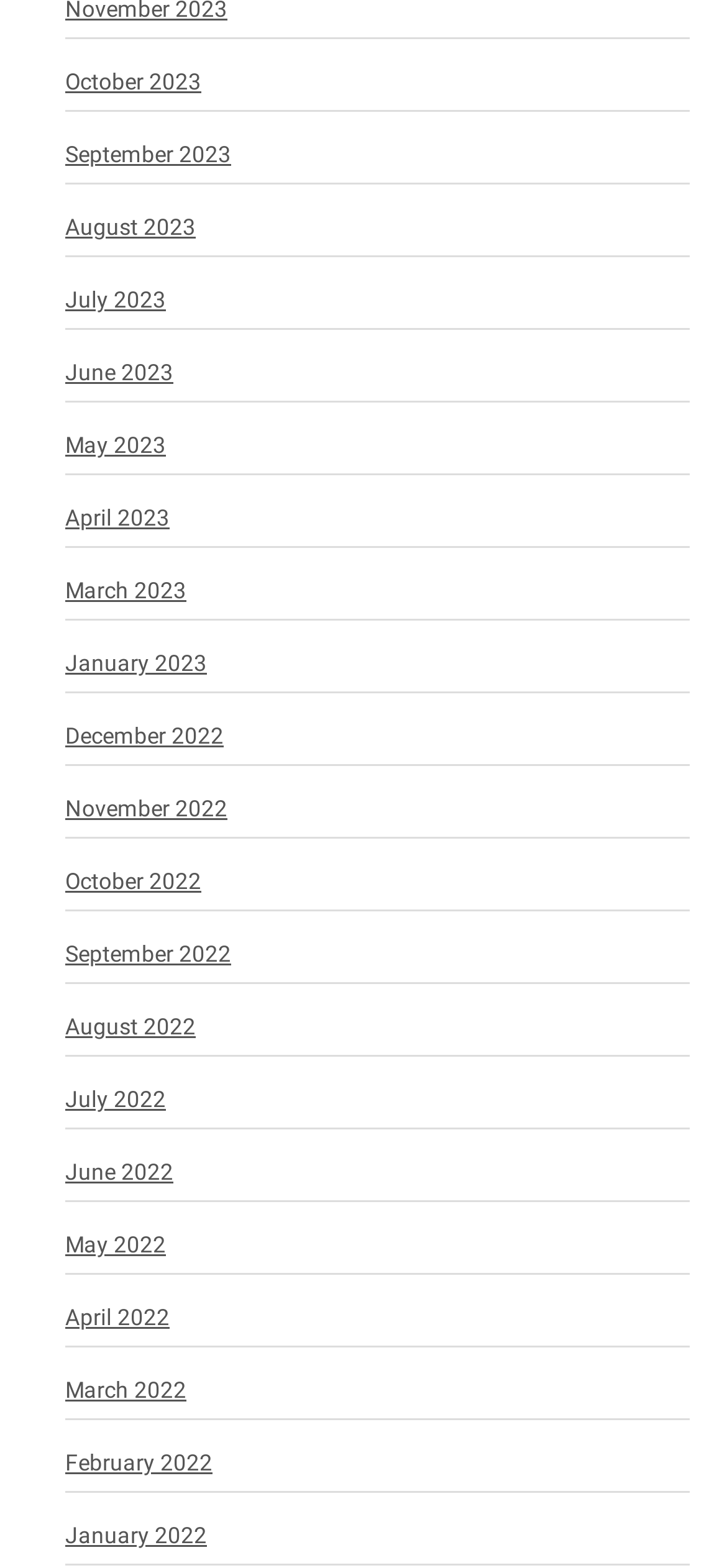What is the most recent month listed?
Carefully analyze the image and provide a thorough answer to the question.

By examining the list of links, I can see that the topmost link is 'October 2023', which suggests that it is the most recent month listed.